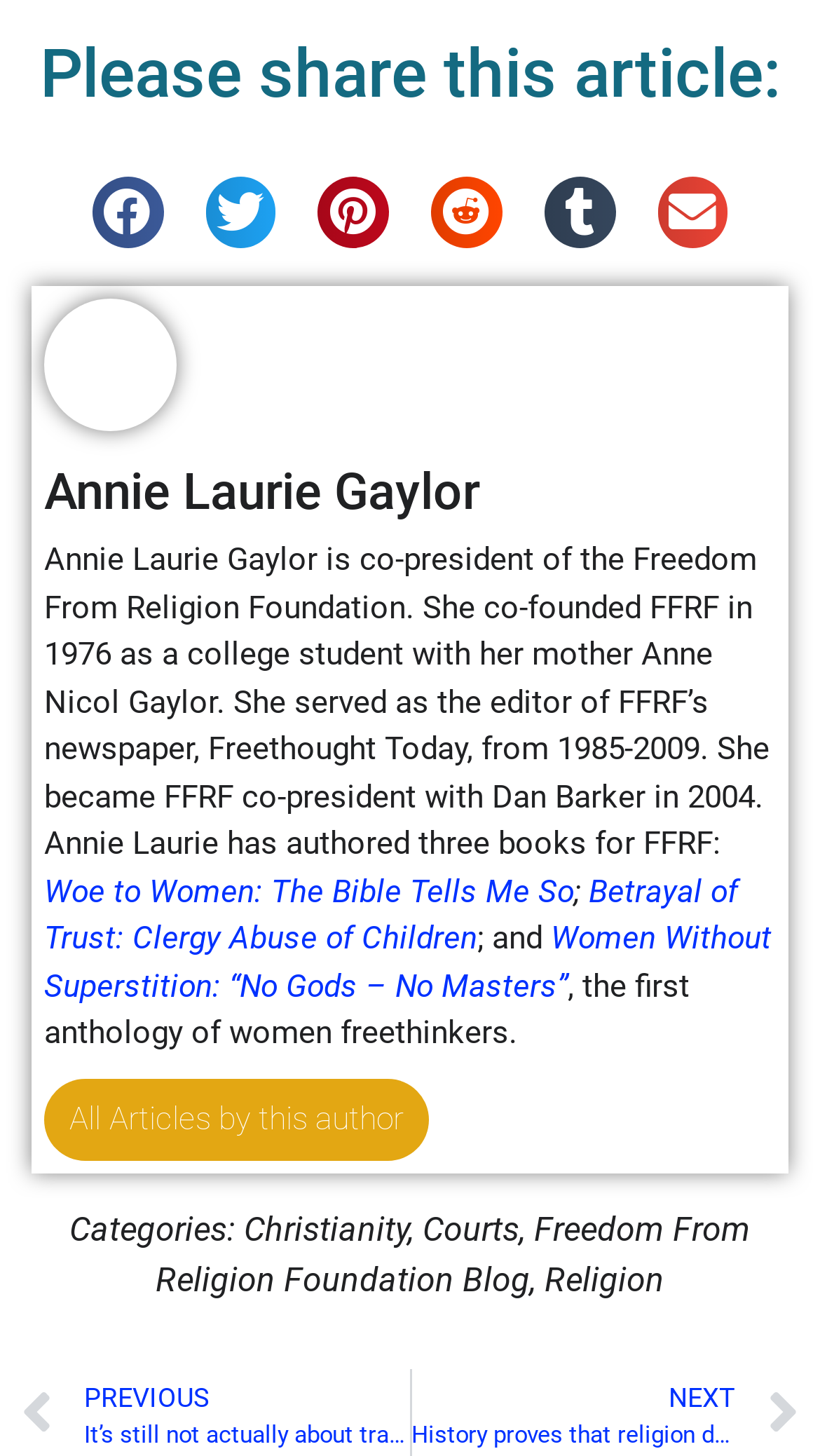What is the title of the first book written by Annie Laurie Gaylor?
Refer to the image and provide a one-word or short phrase answer.

Woe to Women: The Bible Tells Me So